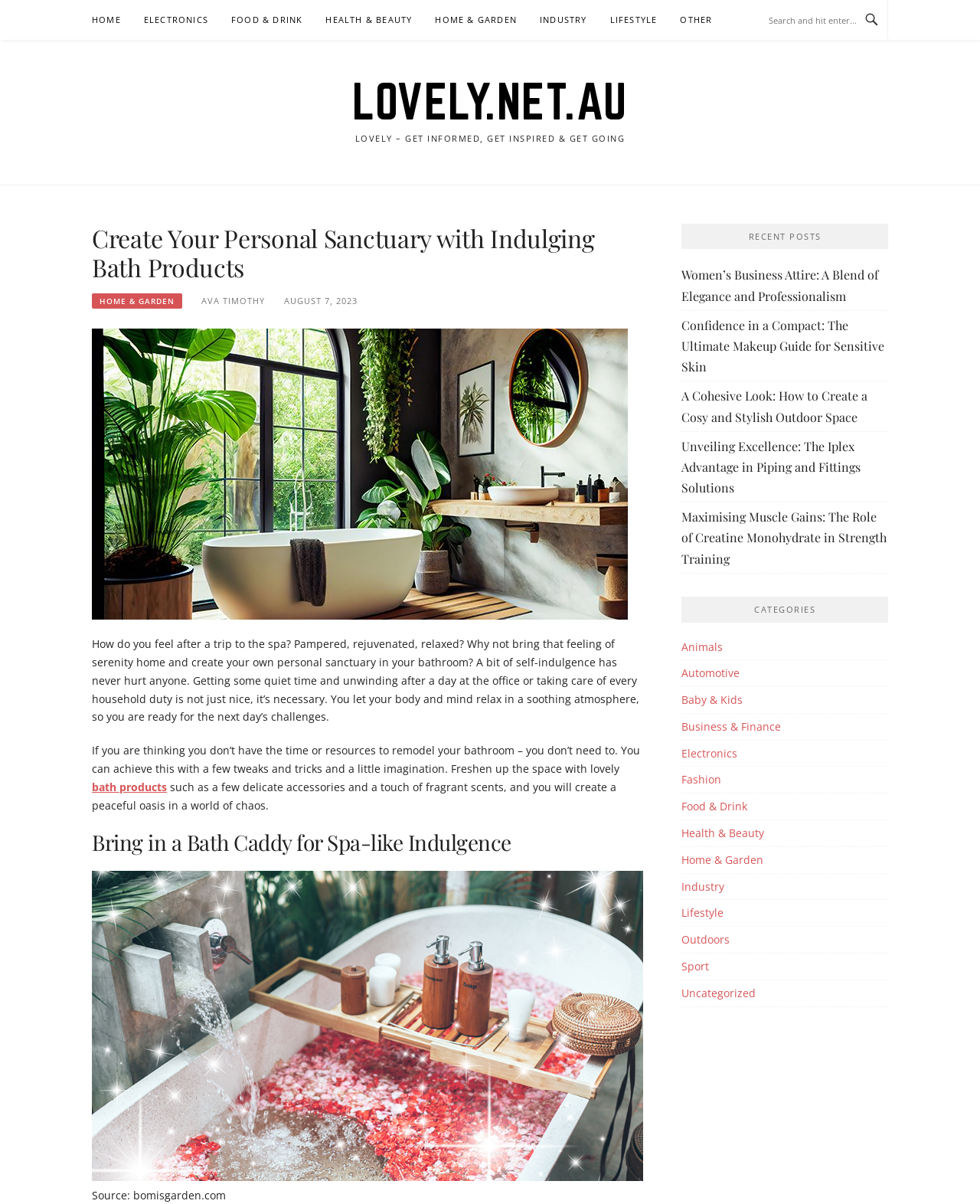What is the author of the article?
Analyze the image and deliver a detailed answer to the question.

I found the author's name 'AVA TIMOTHY' located below the article title 'Create Your Personal Sanctuary with Indulging Bath Products'.